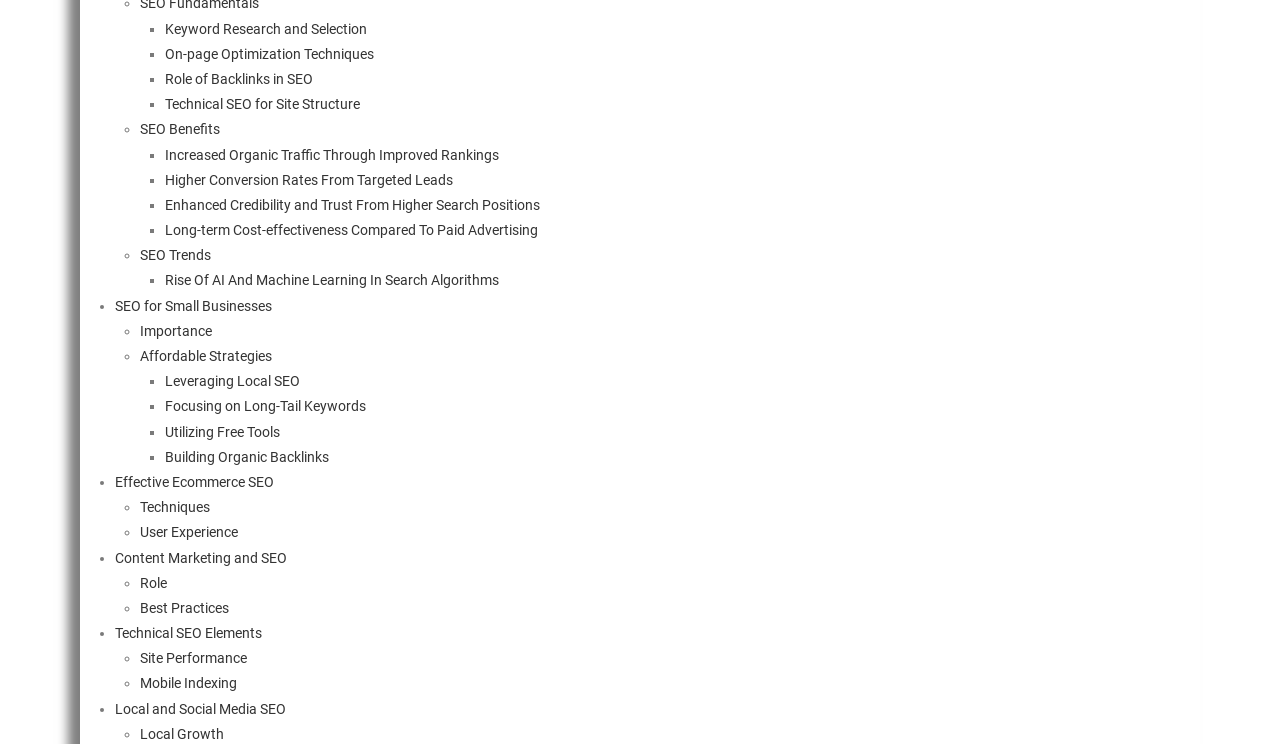Specify the bounding box coordinates of the element's area that should be clicked to execute the given instruction: "Discover Long-term Cost-effectiveness Compared To Paid Advertising". The coordinates should be four float numbers between 0 and 1, i.e., [left, top, right, bottom].

[0.129, 0.299, 0.42, 0.32]